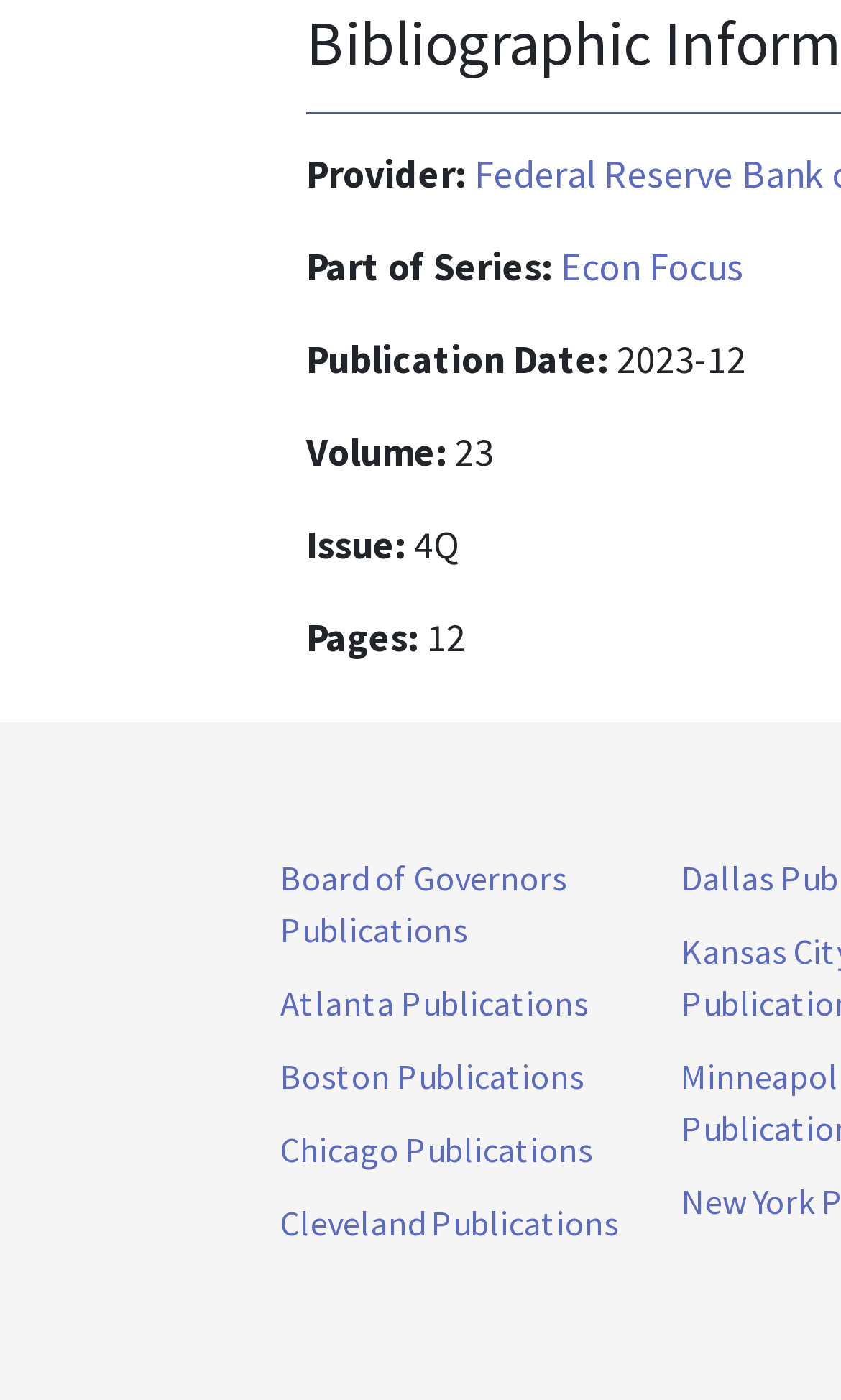Find the bounding box coordinates for the UI element that matches this description: "Econ Focus".

[0.667, 0.173, 0.885, 0.209]